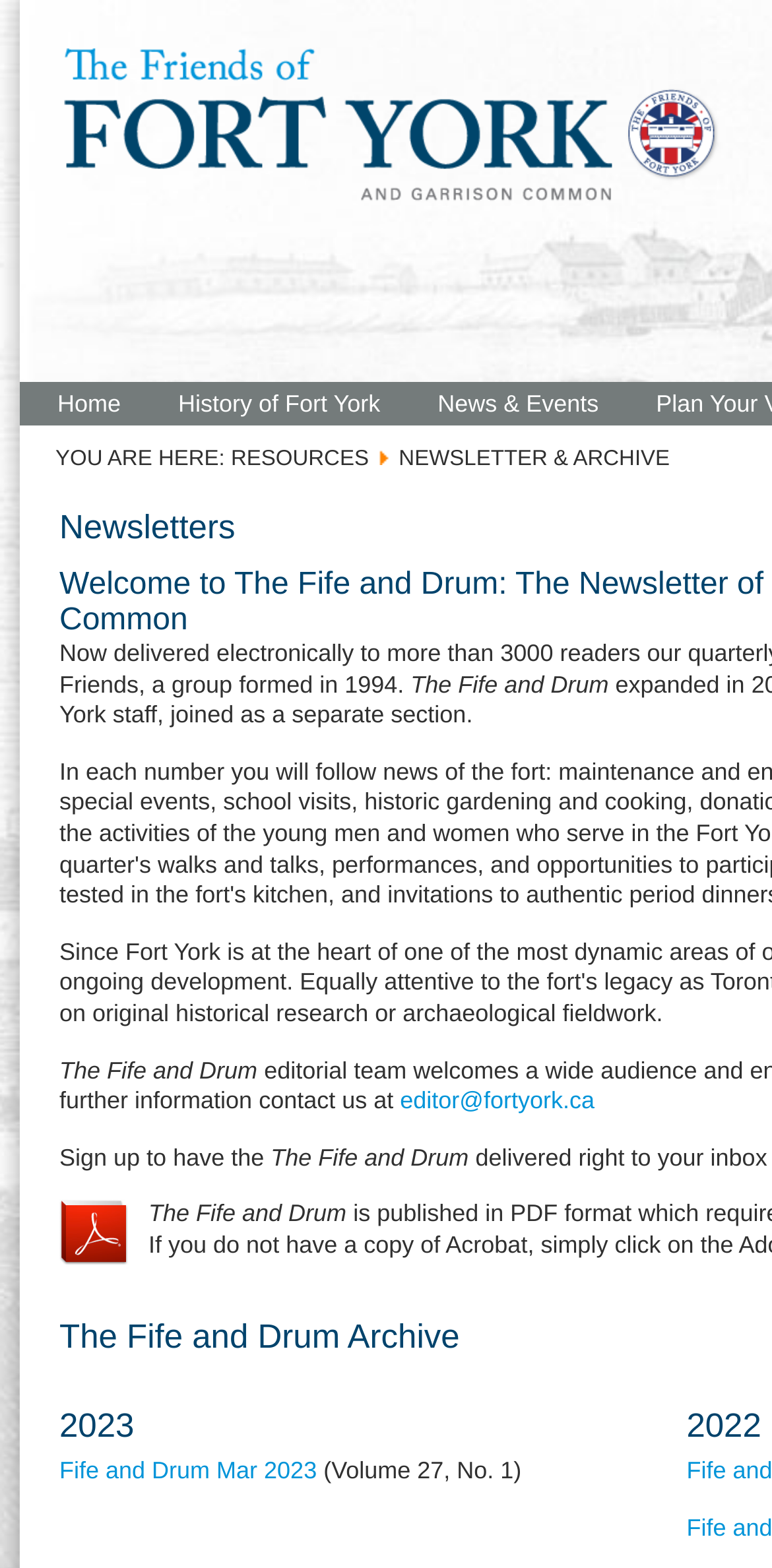Carefully examine the image and provide an in-depth answer to the question: How many issues are listed on the webpage?

Only one issue is listed on the webpage, which is the 'Fife and Drum Mar 2023' issue.